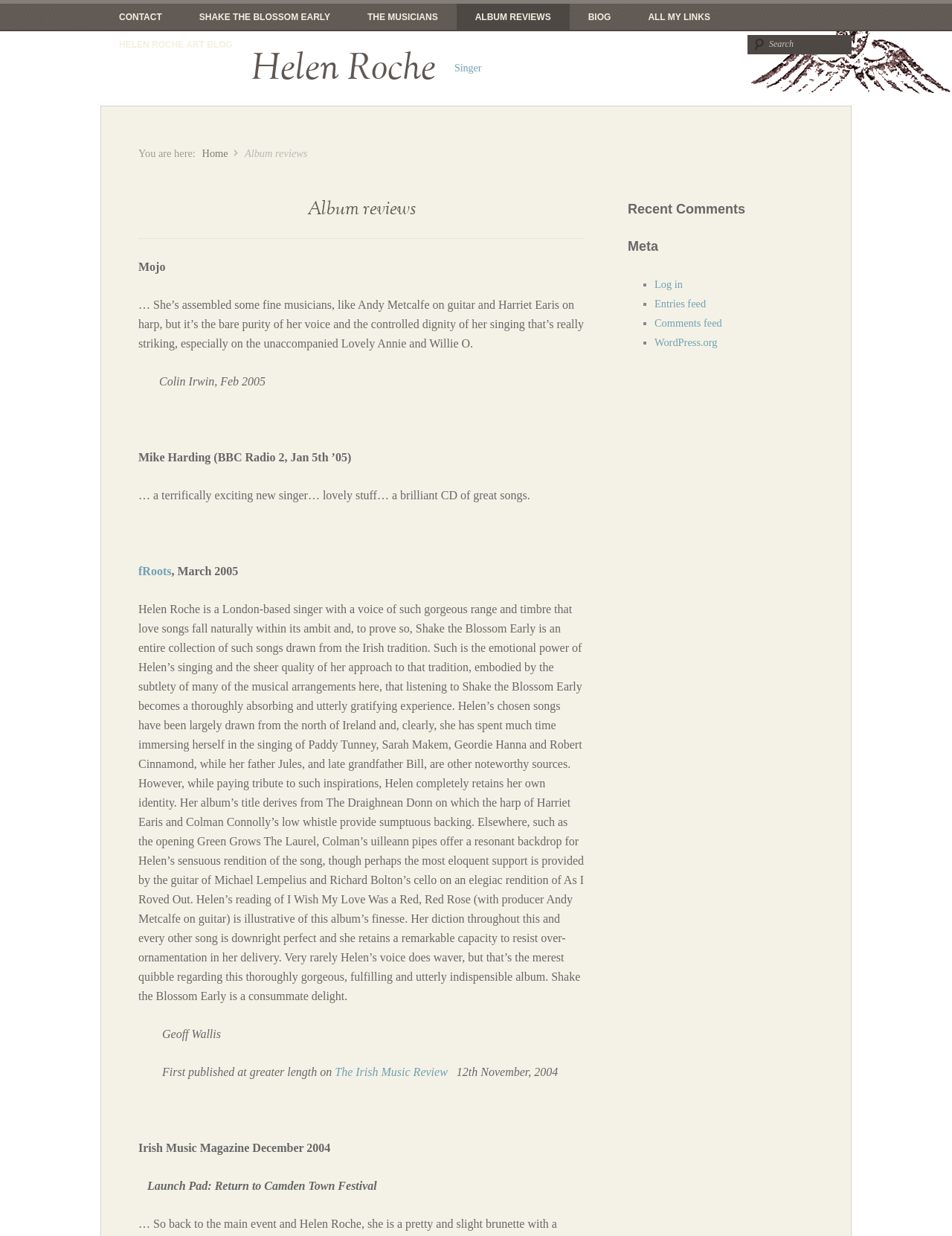What is the name of the singer?
Please respond to the question with a detailed and well-explained answer.

The answer can be found in the heading 'Helen Roche' and the link 'Helen Roche' which are located at the top of the webpage, indicating that the webpage is about the singer Helen Roche.